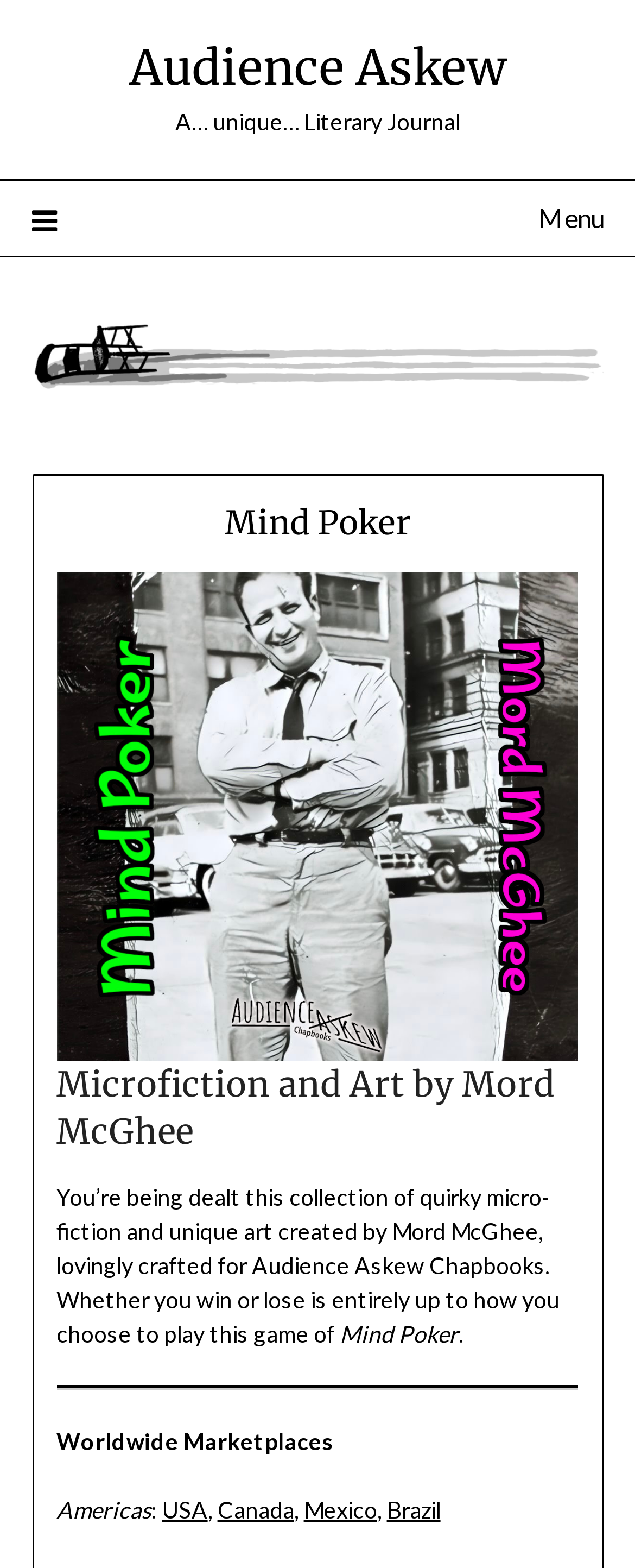Bounding box coordinates should be in the format (top-left x, top-left y, bottom-right x, bottom-right y) and all values should be floating point numbers between 0 and 1. Determine the bounding box coordinate for the UI element described as: Canada

[0.342, 0.954, 0.463, 0.972]